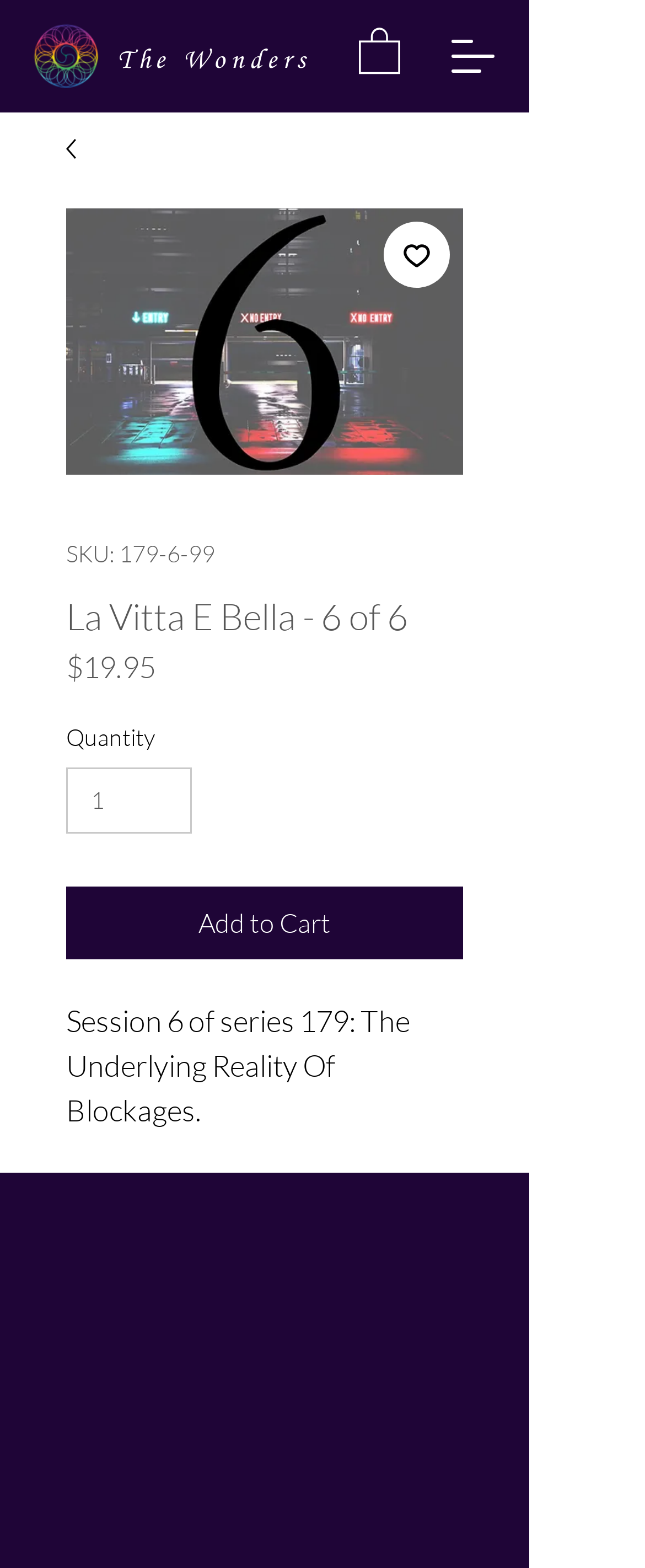Using the description: "Add to Cart", identify the bounding box of the corresponding UI element in the screenshot.

[0.103, 0.566, 0.718, 0.612]